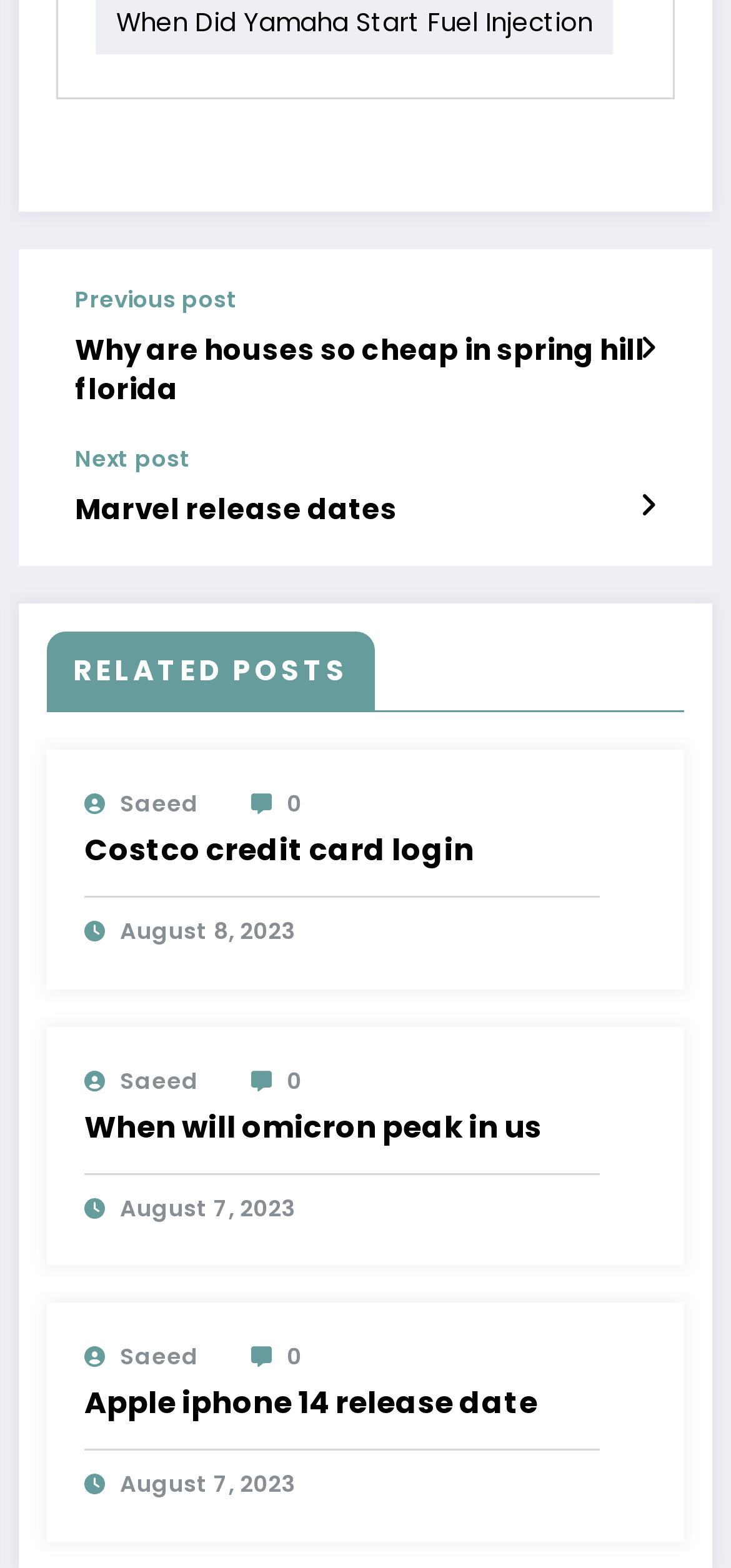Locate the UI element that matches the description Next post in the webpage screenshot. Return the bounding box coordinates in the format (top-left x, top-left y, bottom-right x, bottom-right y), with values ranging from 0 to 1.

[0.103, 0.285, 0.544, 0.302]